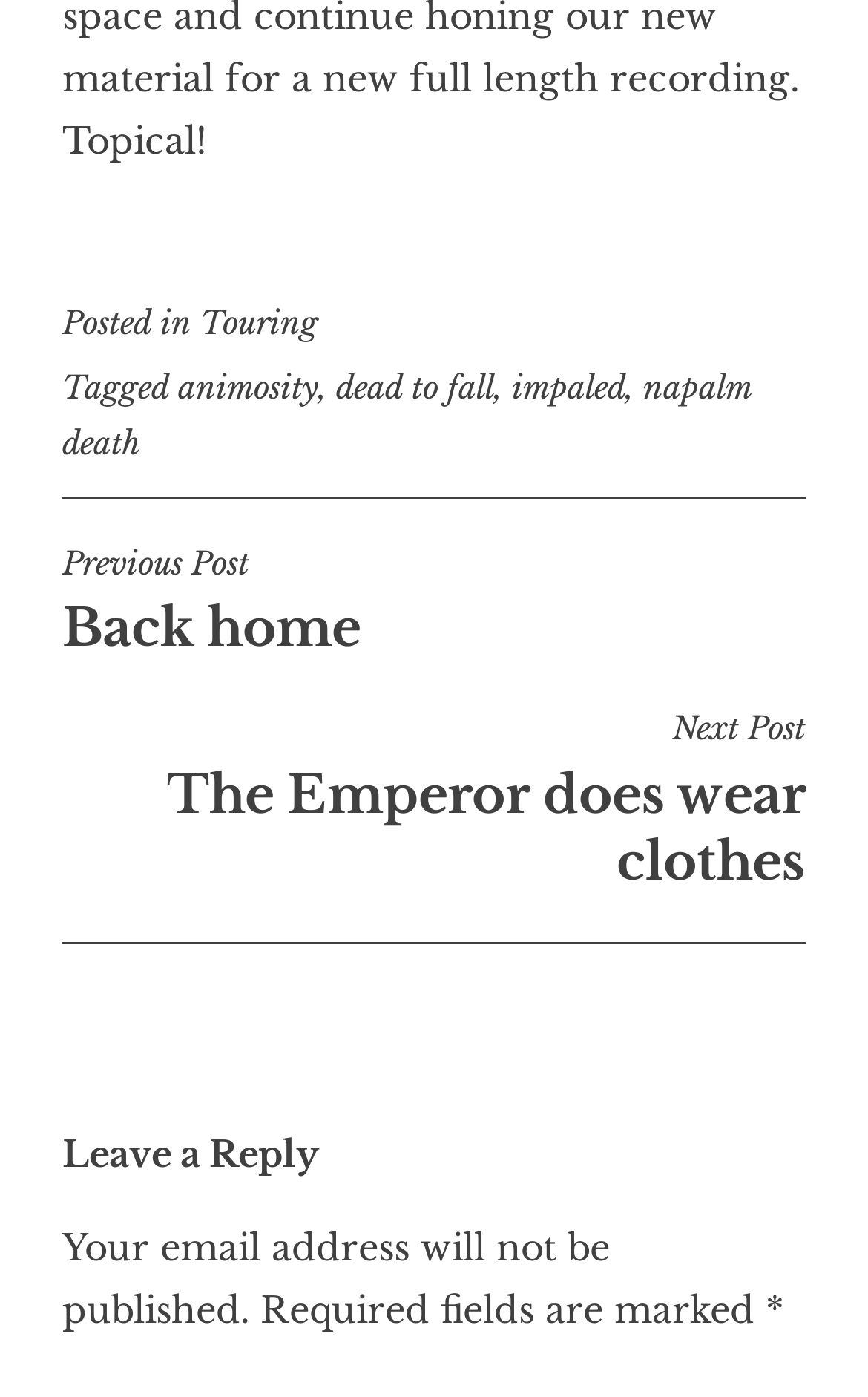Please provide a comprehensive answer to the question based on the screenshot: What is the purpose of the section below the post?

The section below the post is dedicated to leaving a reply, as indicated by the heading 'Leave a Reply', and it contains fields for users to input their comments.